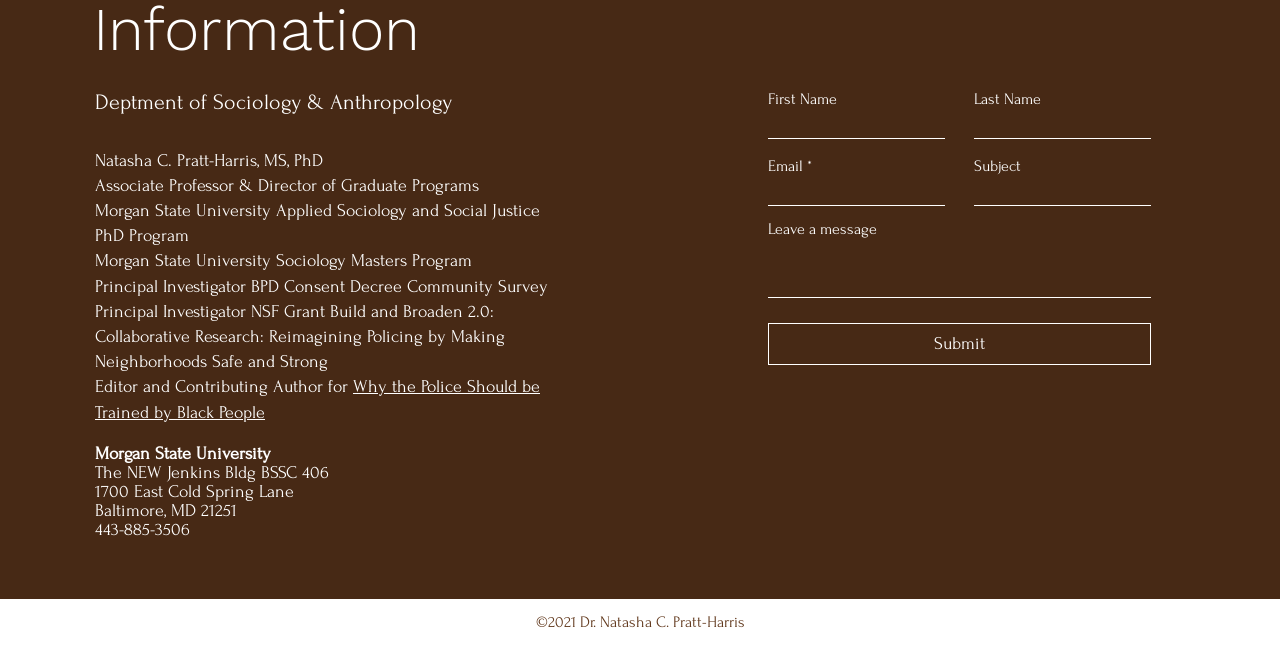Please predict the bounding box coordinates of the element's region where a click is necessary to complete the following instruction: "Type your email". The coordinates should be represented by four float numbers between 0 and 1, i.e., [left, top, right, bottom].

[0.6, 0.269, 0.738, 0.319]